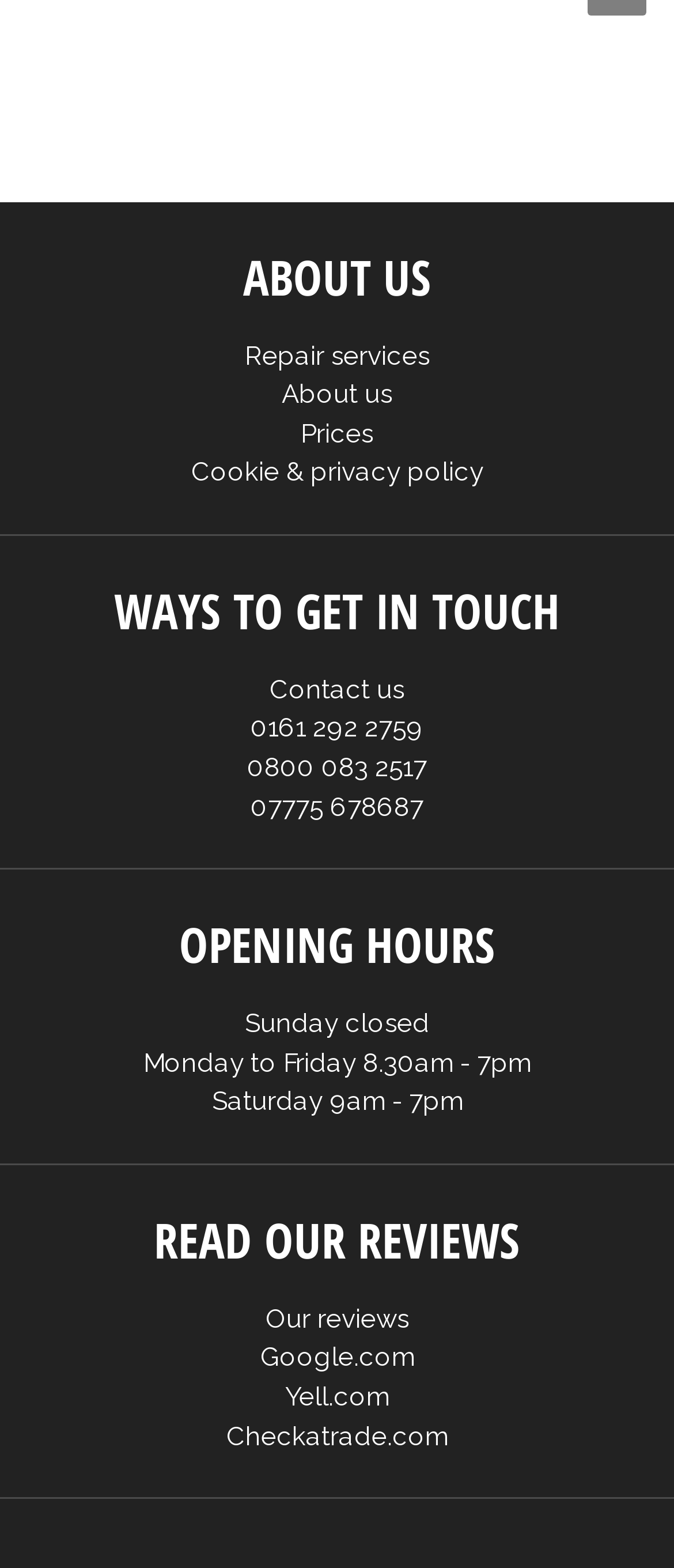Predict the bounding box of the UI element based on this description: "aria-label="LinkedIn"".

None